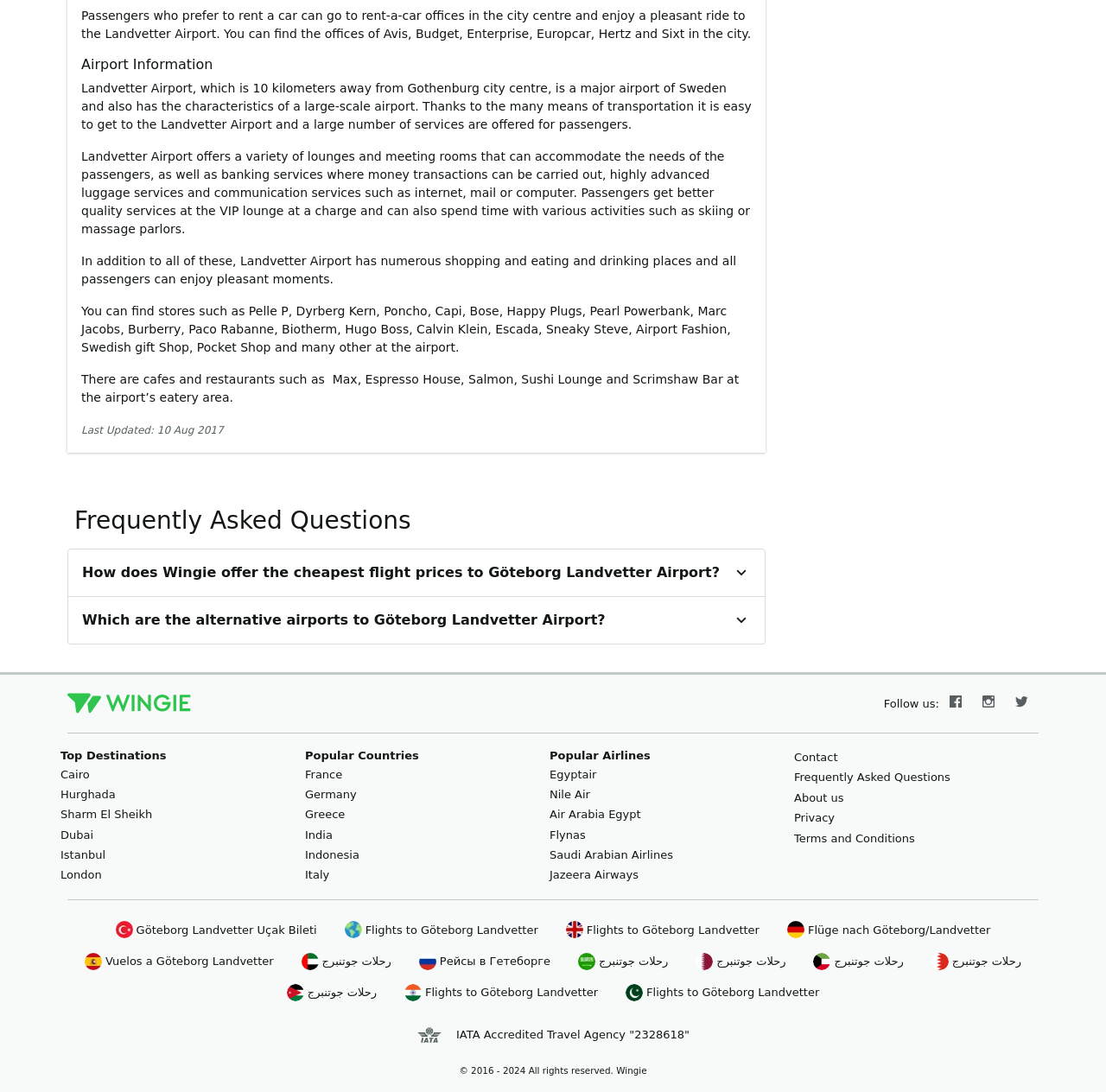Determine the bounding box coordinates of the clickable region to carry out the instruction: "Follow us on Facebook".

[0.849, 0.63, 0.879, 0.658]